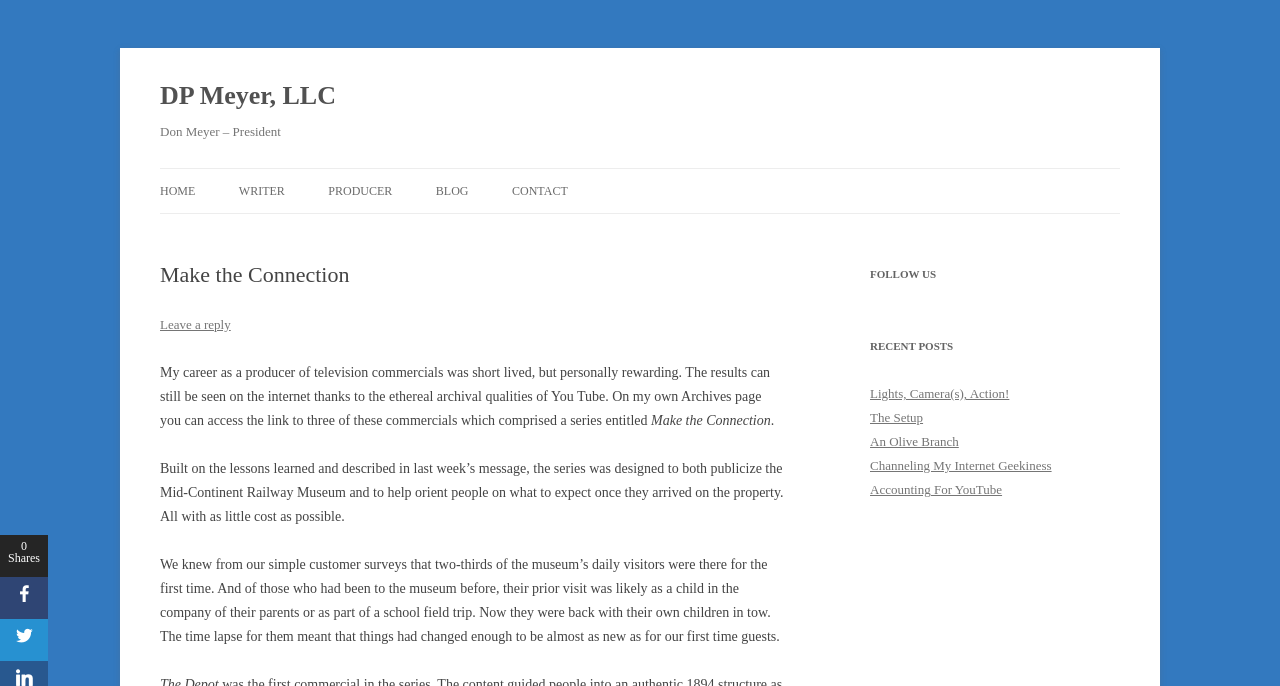What is the name of the museum mentioned in the text?
Based on the image, answer the question with a single word or brief phrase.

Mid-Continent Railway Museum